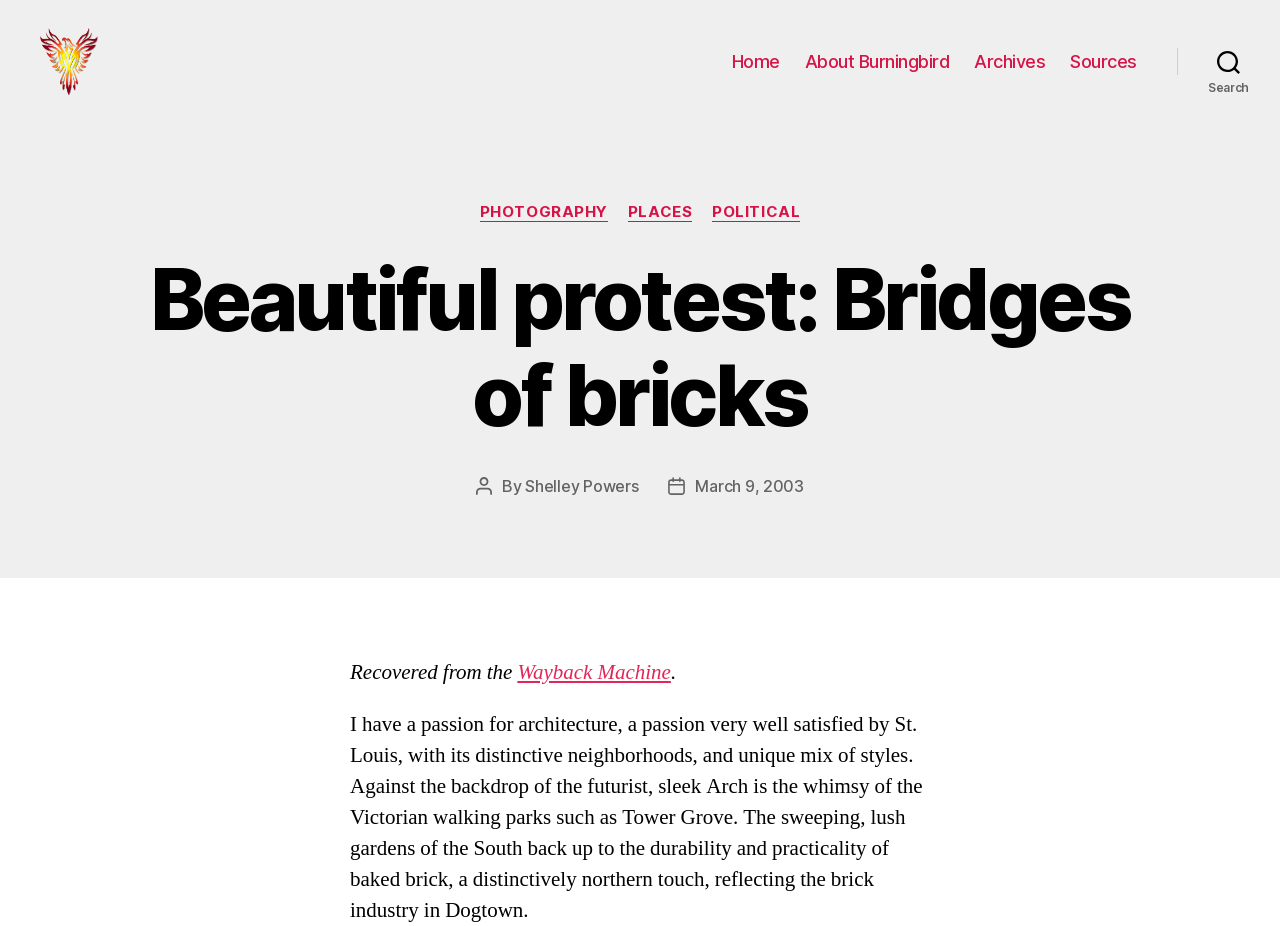Reply to the question with a single word or phrase:
How many navigation links are there?

4